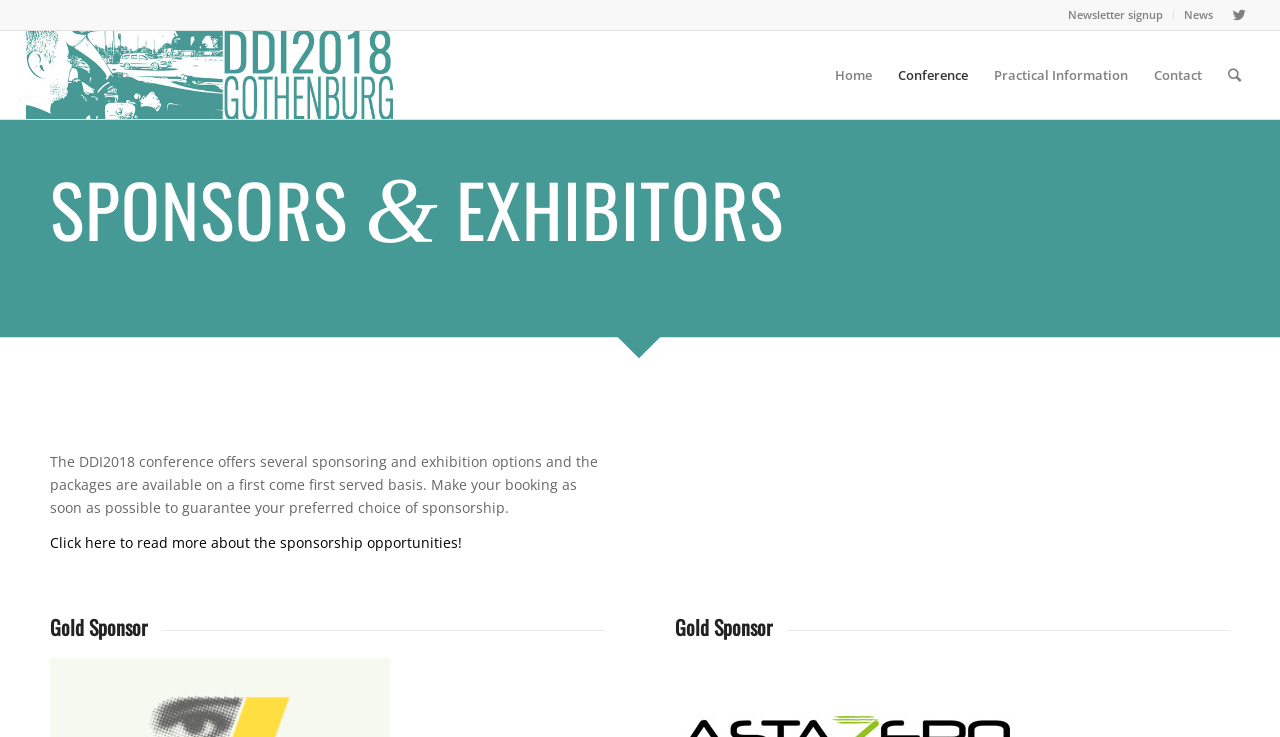Identify the coordinates of the bounding box for the element described below: "alt="DDI 2018"". Return the coordinates as four float numbers between 0 and 1: [left, top, right, bottom].

[0.02, 0.042, 0.309, 0.161]